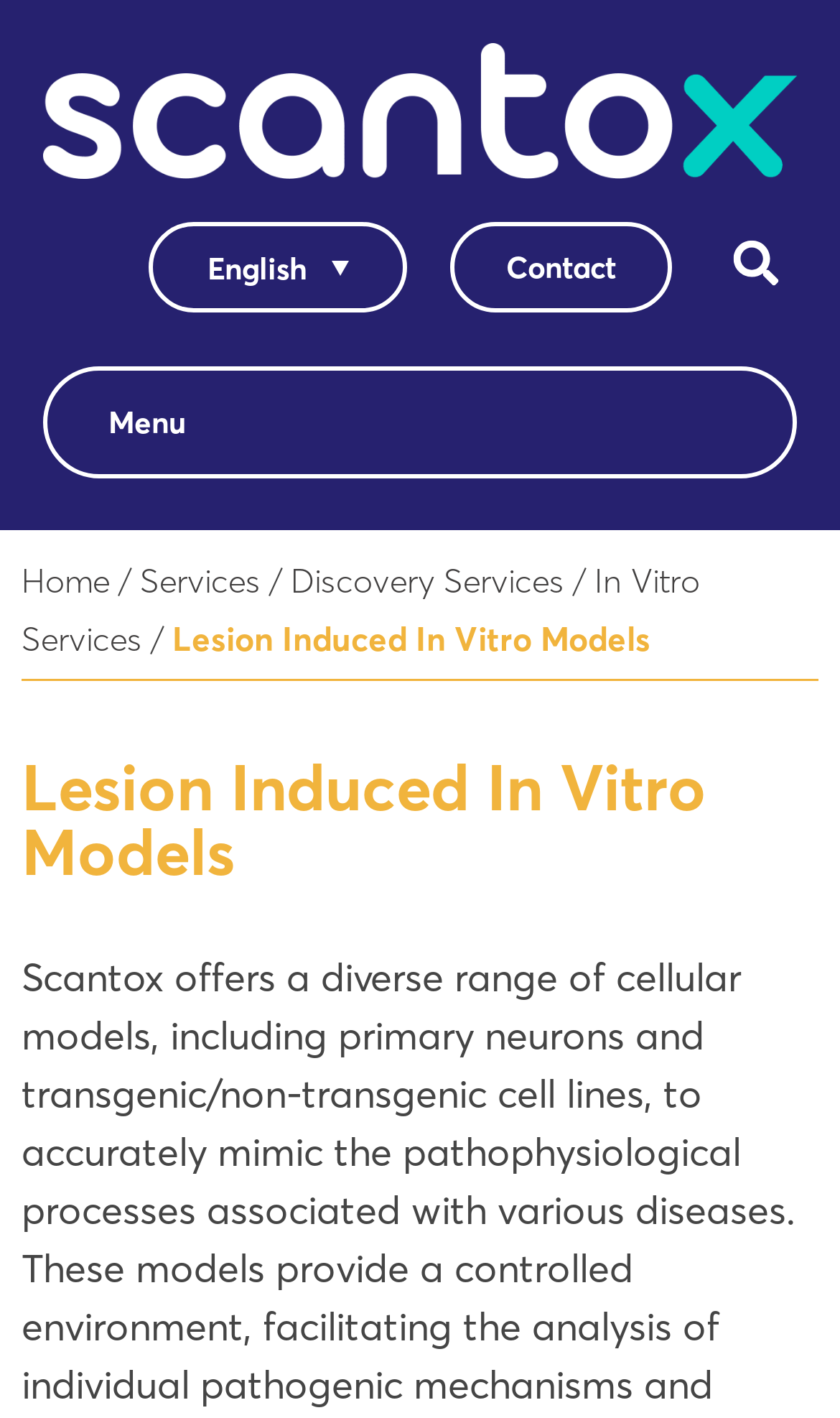Determine the bounding box coordinates of the element that should be clicked to execute the following command: "search for something".

[0.851, 0.157, 0.949, 0.214]